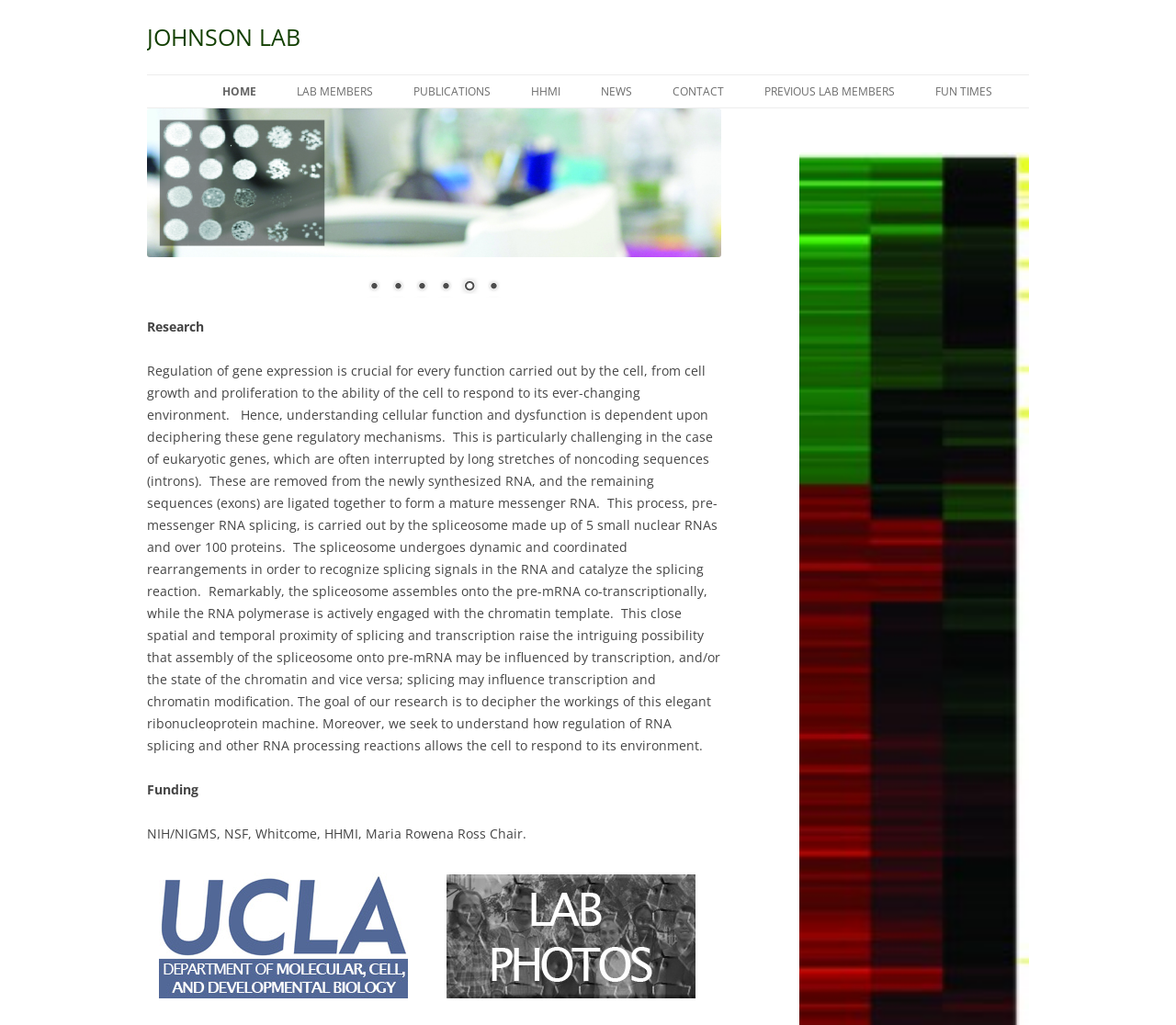How many slides are available in the slideshow?
Using the picture, provide a one-word or short phrase answer.

6